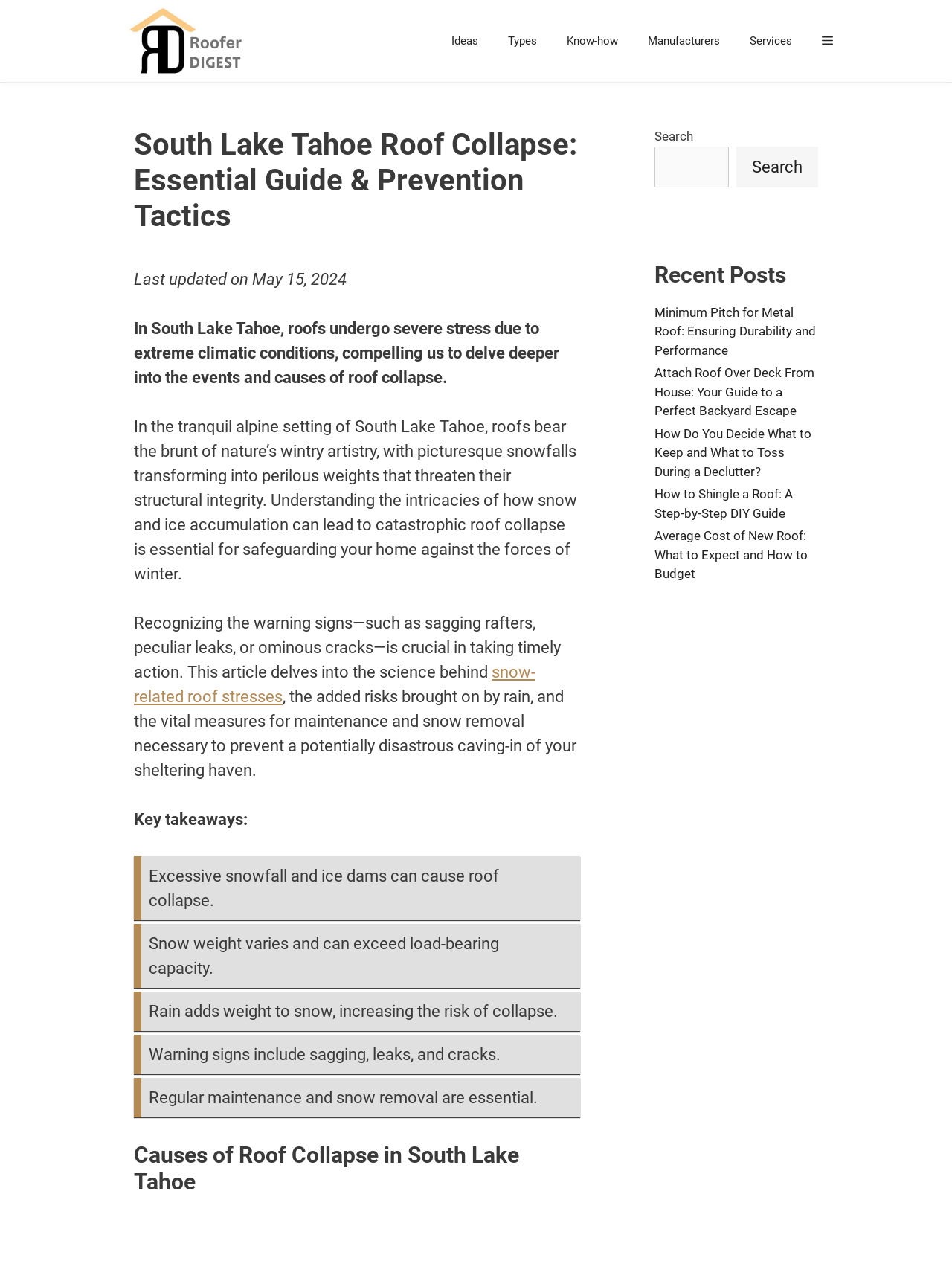Please find the top heading of the webpage and generate its text.

South Lake Tahoe Roof Collapse: Essential Guide & Prevention Tactics